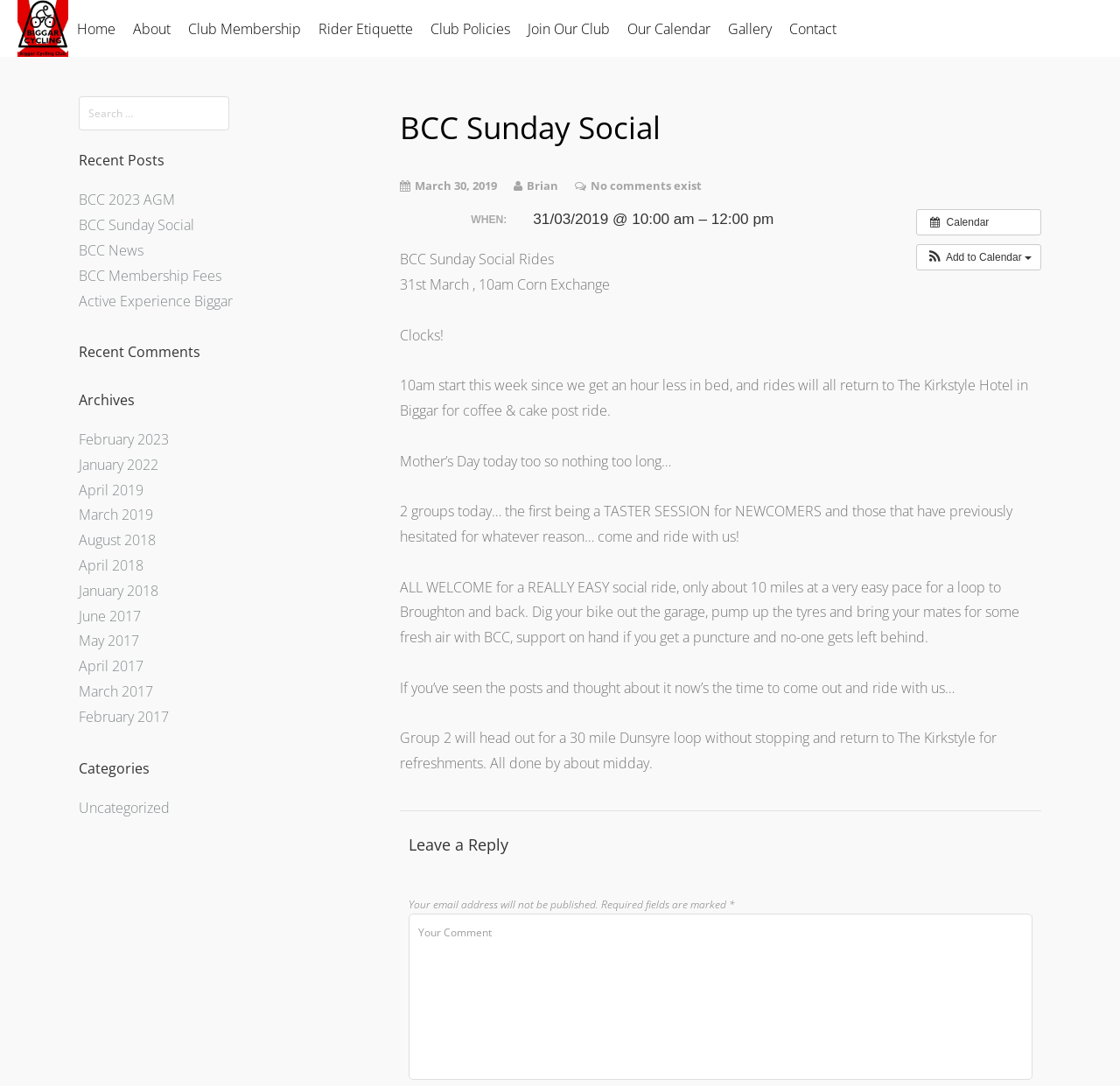Please specify the bounding box coordinates of the clickable section necessary to execute the following command: "Click the 'Home' link".

[0.061, 0.007, 0.111, 0.046]